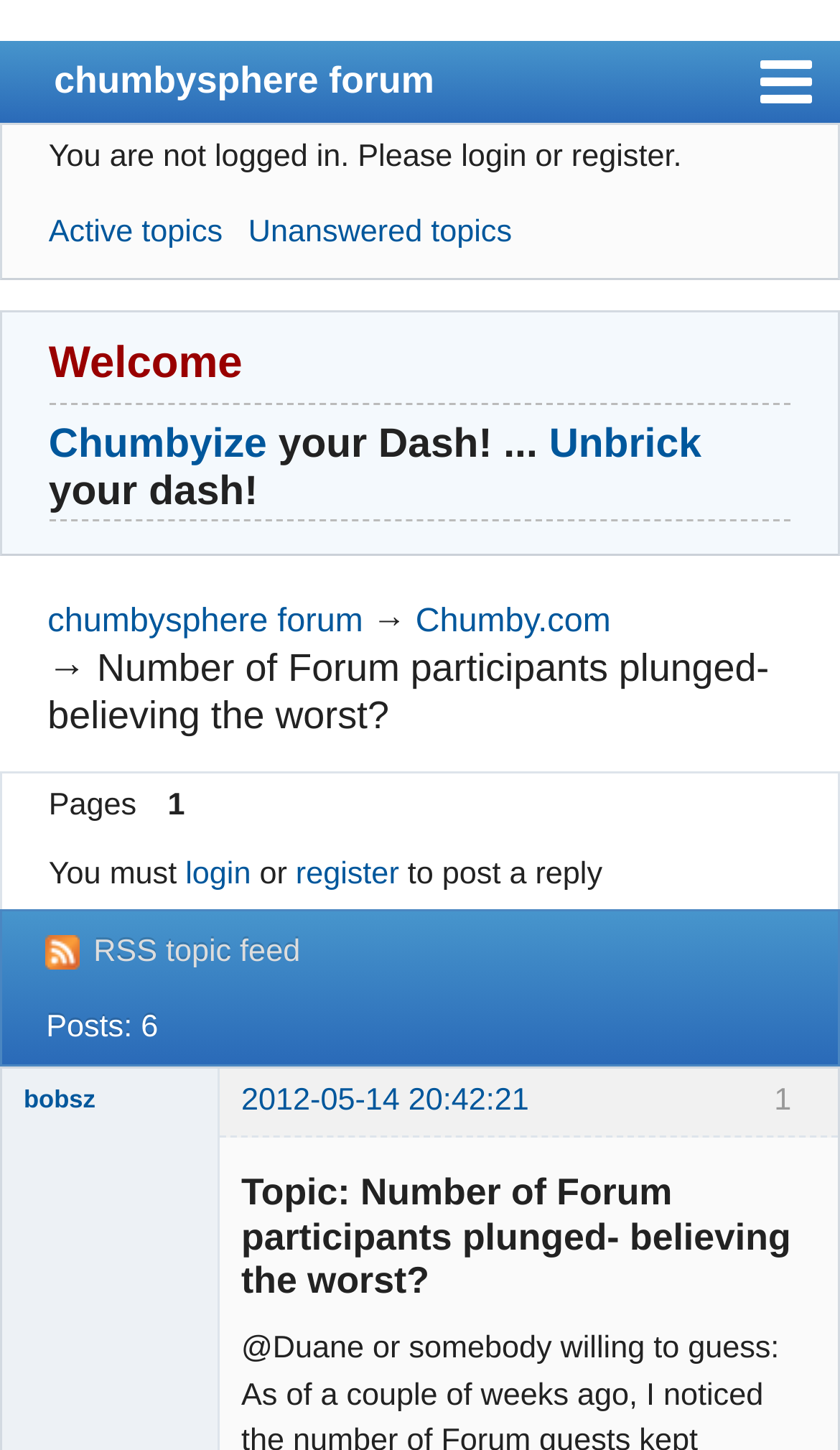What is the status of the user 'Blue Buddy'?
Utilize the image to construct a detailed and well-explained answer.

I determined the status of the user 'Blue Buddy' by looking at the static text 'Offline' which is located near the bottom of the webpage, indicating that the user 'Blue Buddy' is currently offline.